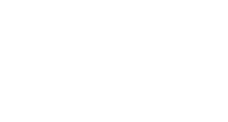Provide a comprehensive description of the image.

The image features a silhouette of a camera lens, symbolizing the art and passion of photography. It is presented in a minimalist style, emphasizing the essential shape and details of the lens, which is a focal point for photographers. This visual complements the theme of the Hill Country Photography Club, which aims to enhance the creative and technical skills of photographers in the Texas Hill Country. The organization encourages members to share and showcase their photographic works in upcoming meetings and events, fostering a community passionate about photography and learning.